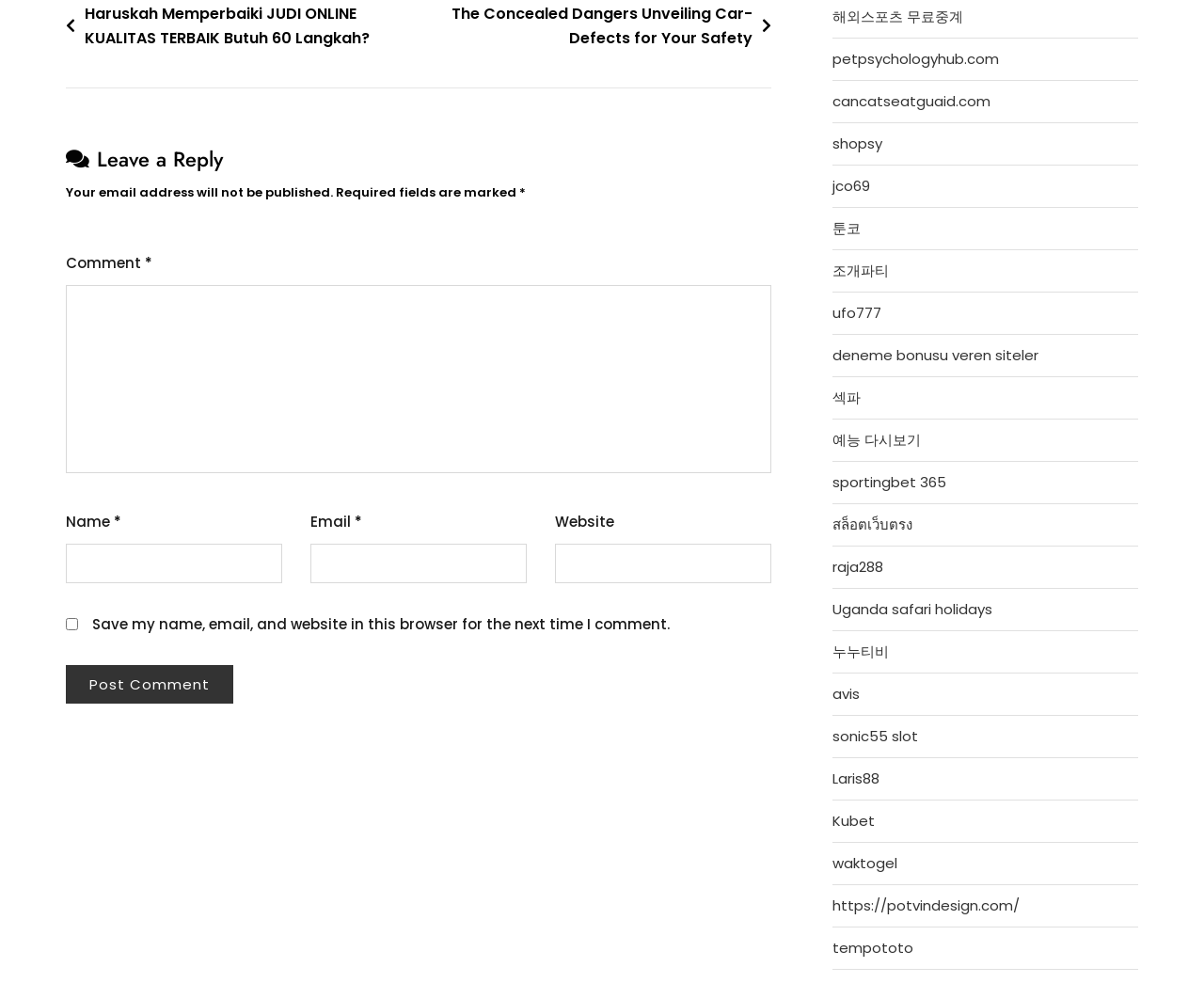Find the coordinates for the bounding box of the element with this description: "예능 다시보기".

[0.691, 0.438, 0.765, 0.458]